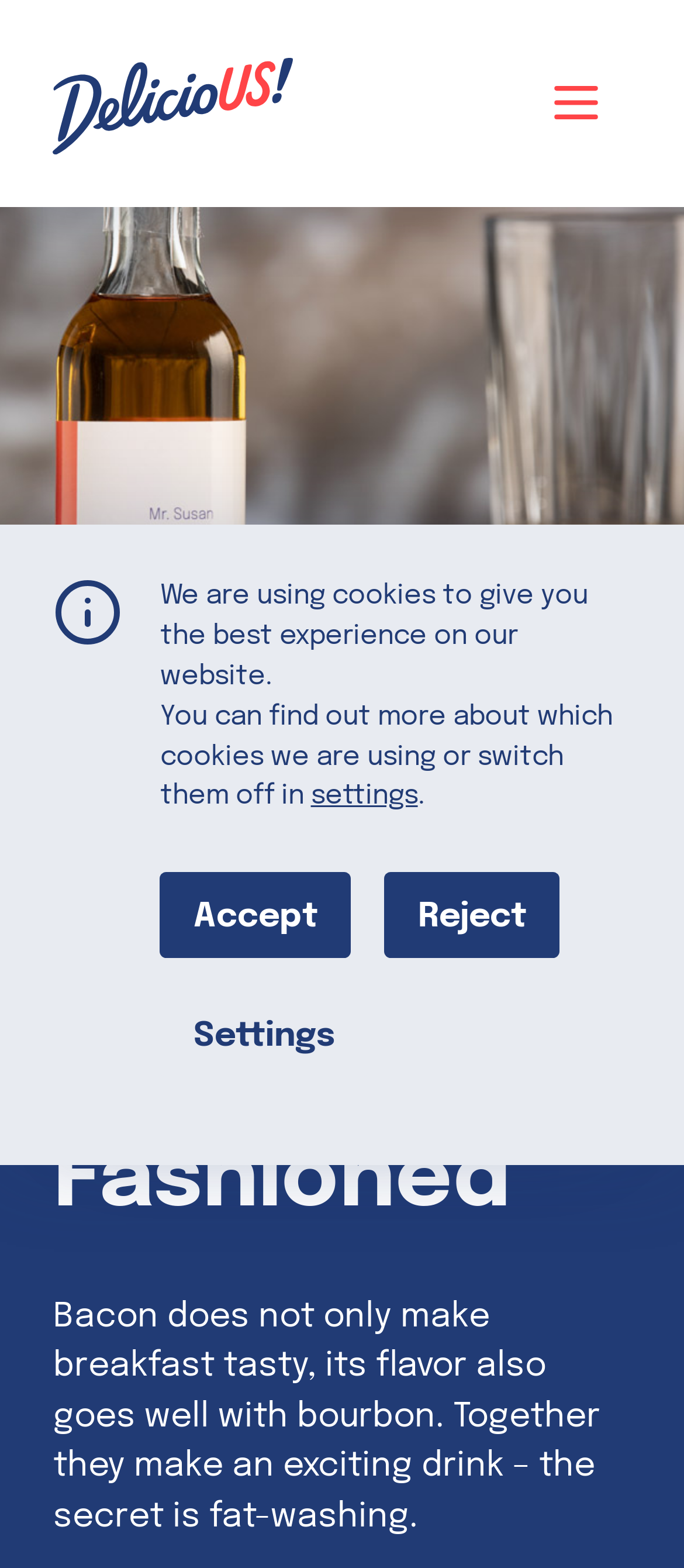Observe the image and answer the following question in detail: What is the name of the recipe?

I found the answer by looking at the heading element on the webpage, which says 'Bacon Old Fashioned'. This is likely the name of the recipe being featured on the page.